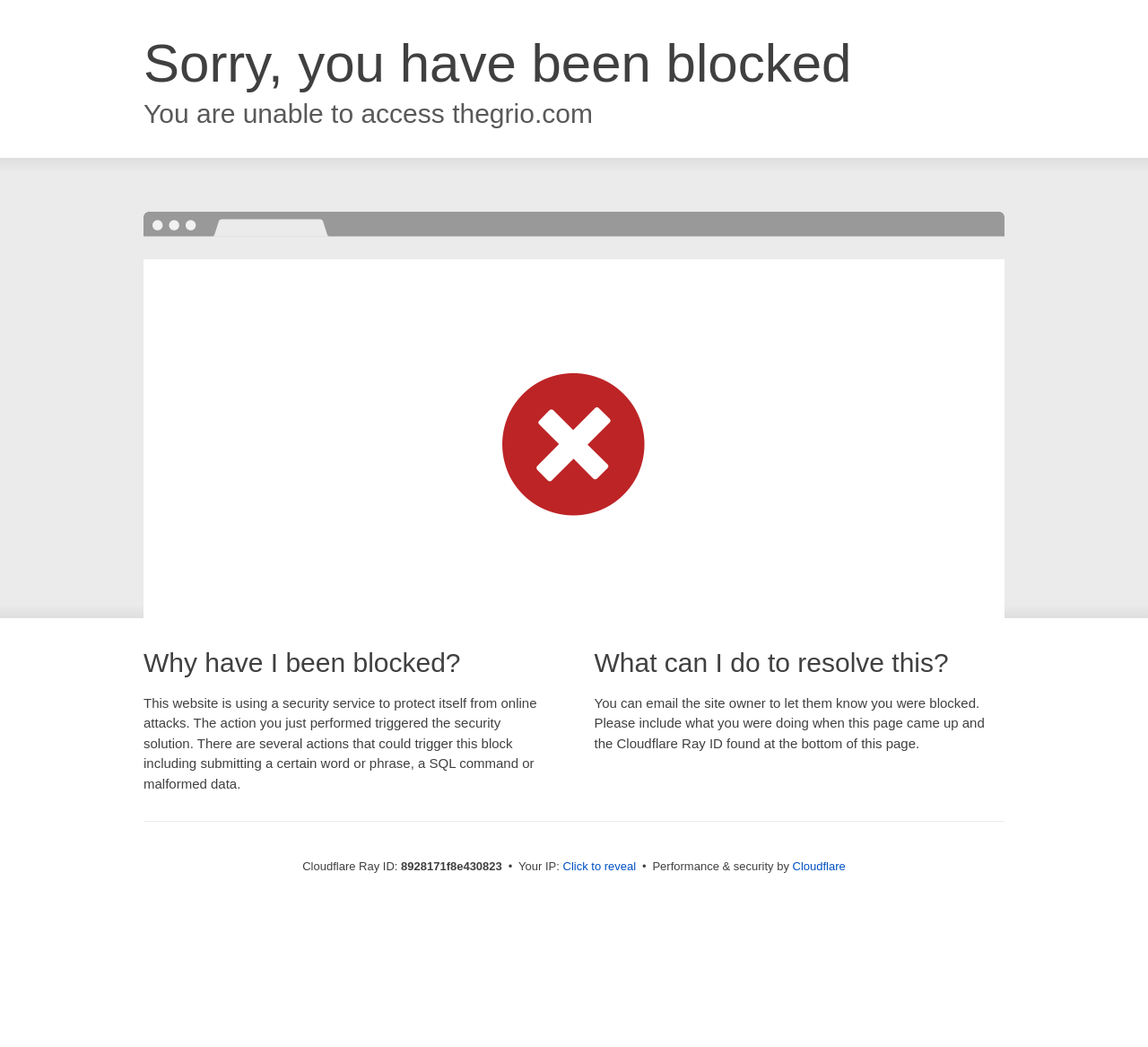Bounding box coordinates are specified in the format (top-left x, top-left y, bottom-right x, bottom-right y). All values are floating point numbers bounded between 0 and 1. Please provide the bounding box coordinate of the region this sentence describes: What we offer

None